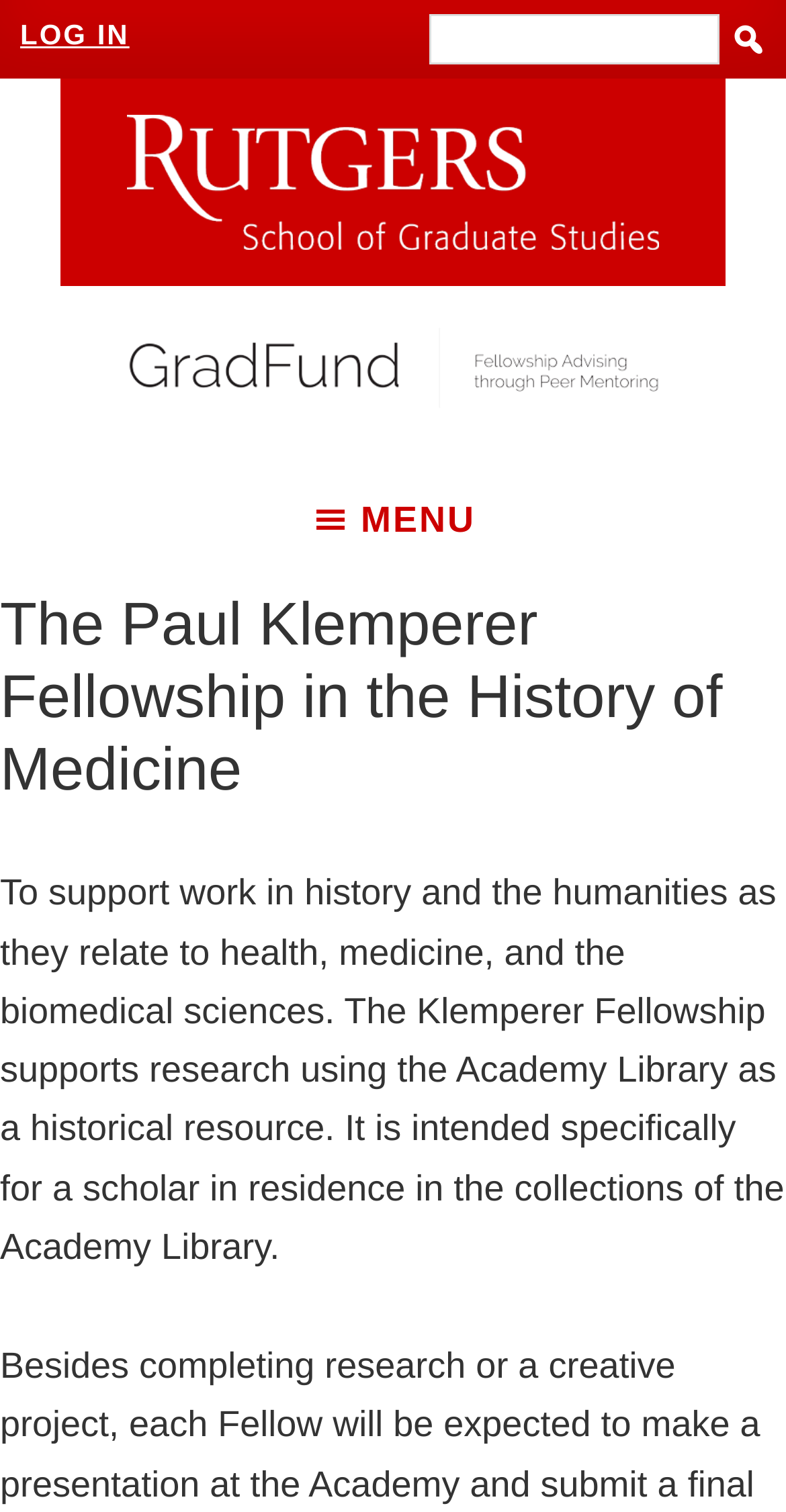What is the title or heading displayed on the webpage?

The Paul Klemperer Fellowship in the History of Medicine